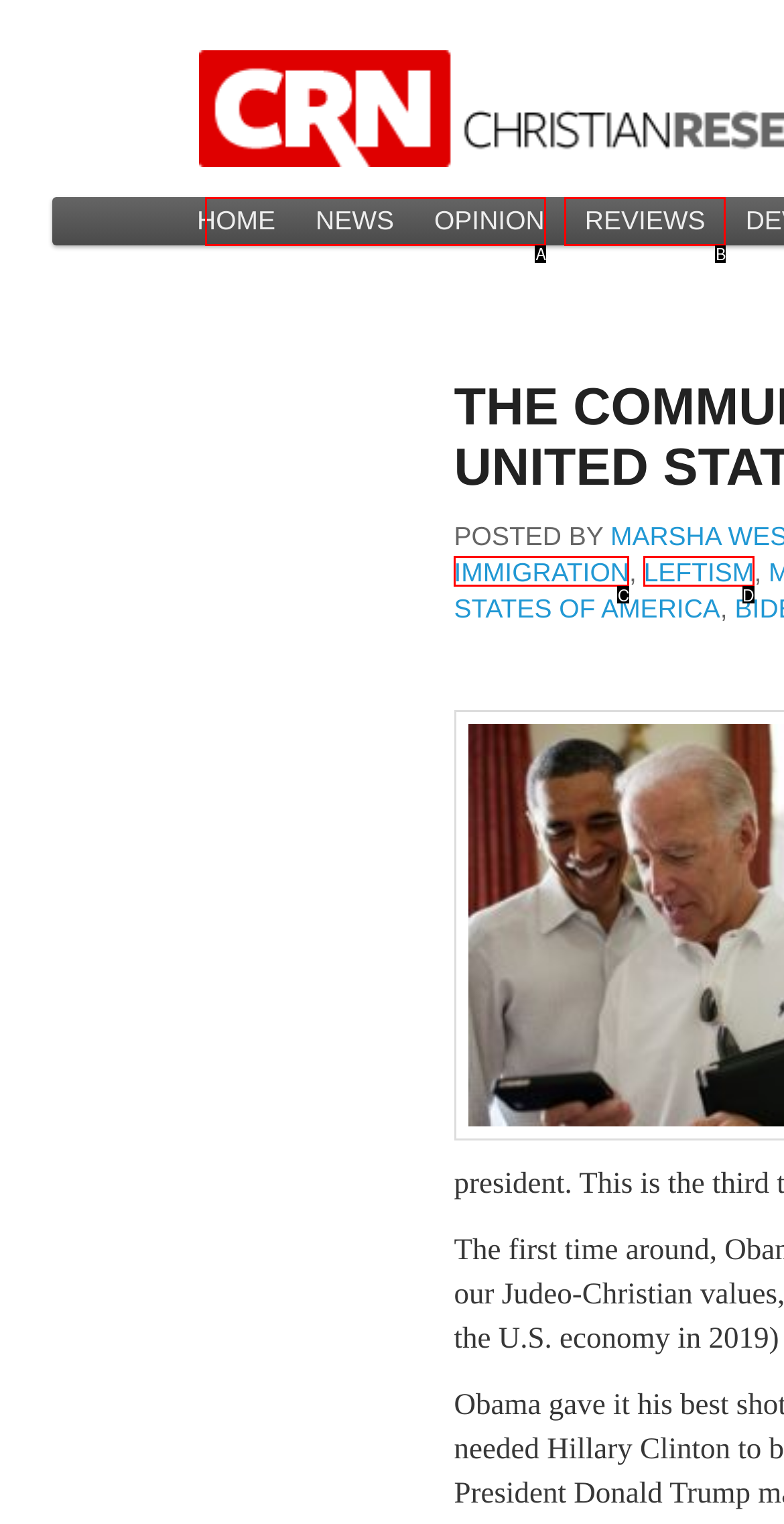From the choices given, find the HTML element that matches this description: Benjamin Njiri. Answer with the letter of the selected option directly.

None